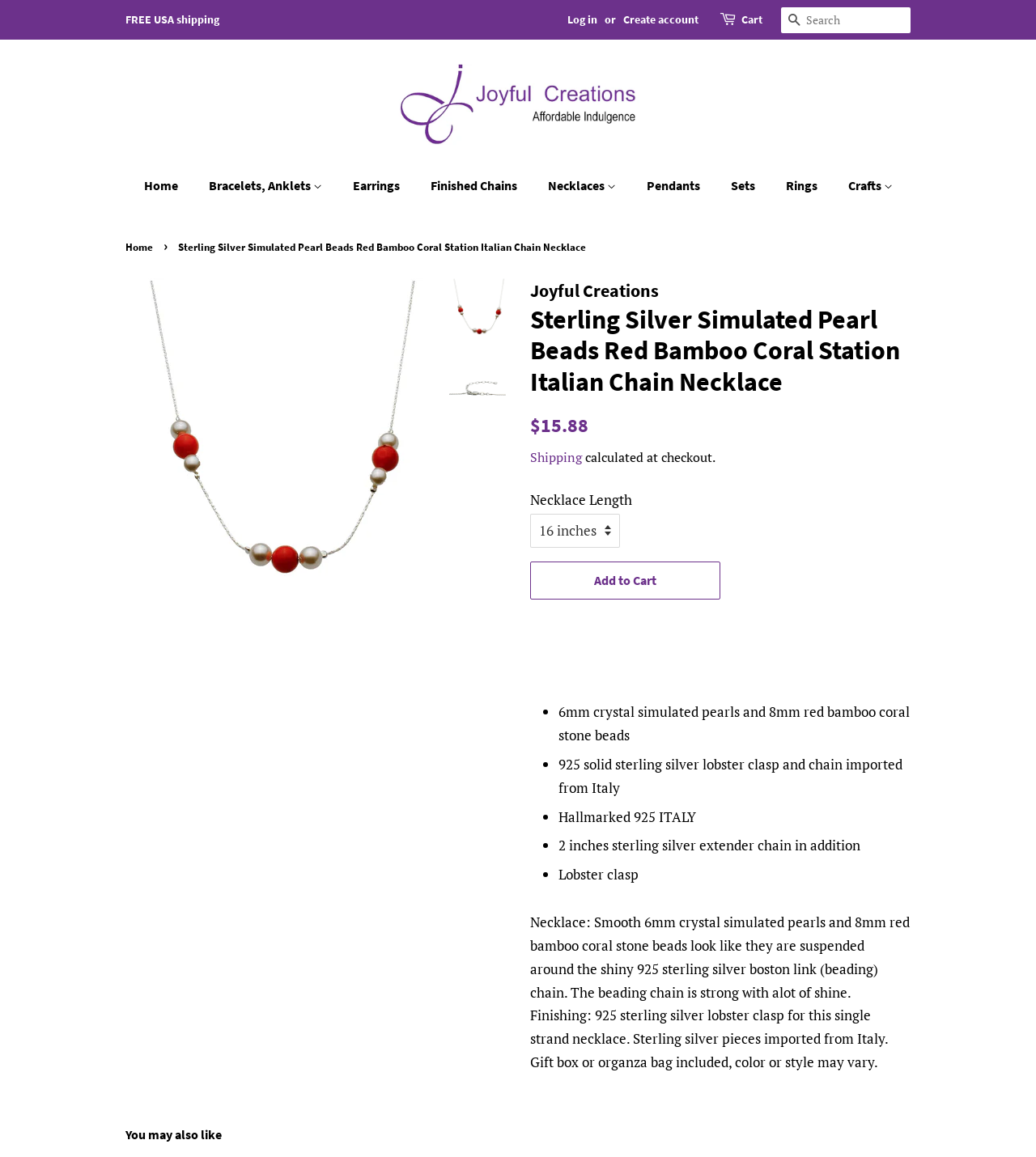Determine the bounding box coordinates of the section to be clicked to follow the instruction: "Log in to your account". The coordinates should be given as four float numbers between 0 and 1, formatted as [left, top, right, bottom].

[0.548, 0.01, 0.577, 0.023]